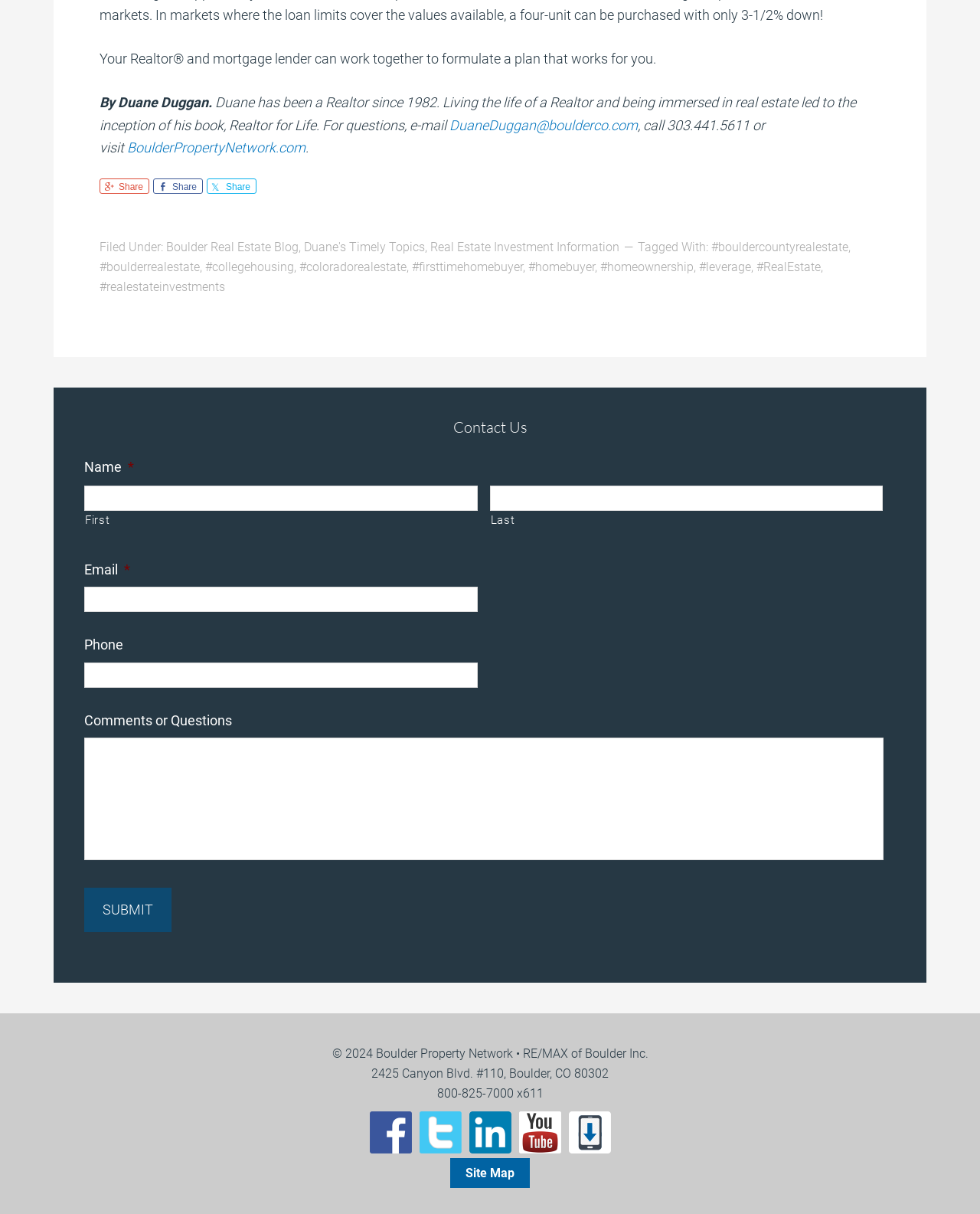Determine the bounding box for the UI element described here: "Site Map".

[0.459, 0.954, 0.541, 0.979]